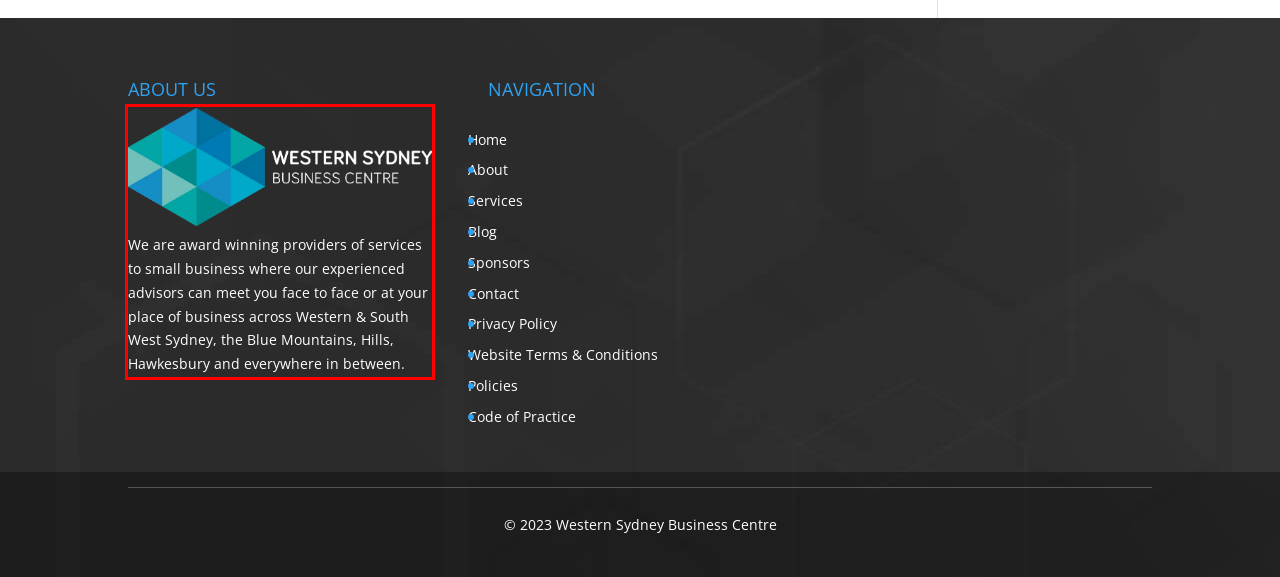Examine the screenshot of the webpage, locate the red bounding box, and perform OCR to extract the text contained within it.

We are award winning providers of services to small business where our experienced advisors can meet you face to face or at your place of business across Western & South West Sydney, the Blue Mountains, Hills, Hawkesbury and everywhere in between.